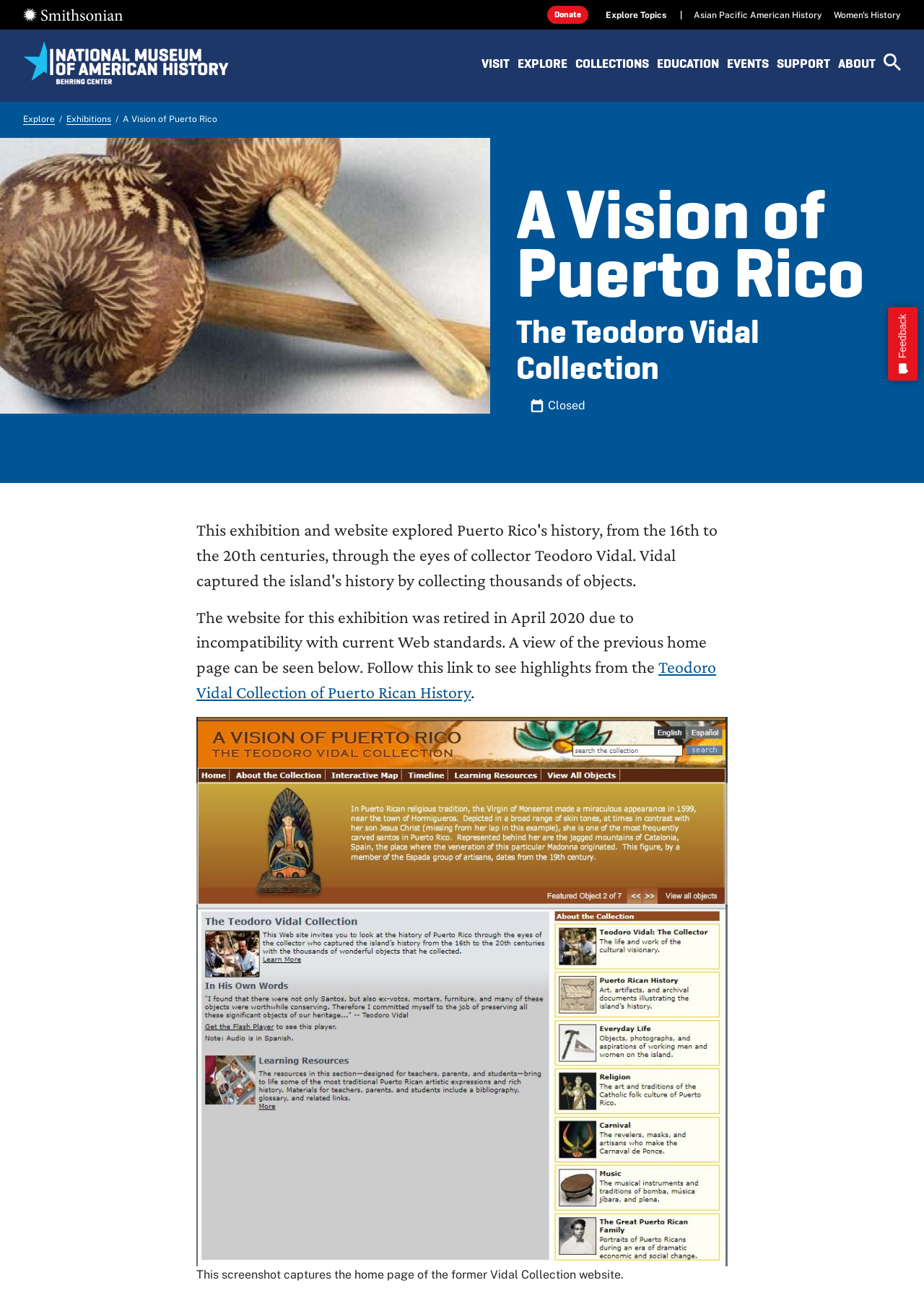Please provide the bounding box coordinates for the element that needs to be clicked to perform the following instruction: "Try the AI-powered gift-finding tool". The coordinates should be given as four float numbers between 0 and 1, i.e., [left, top, right, bottom].

None